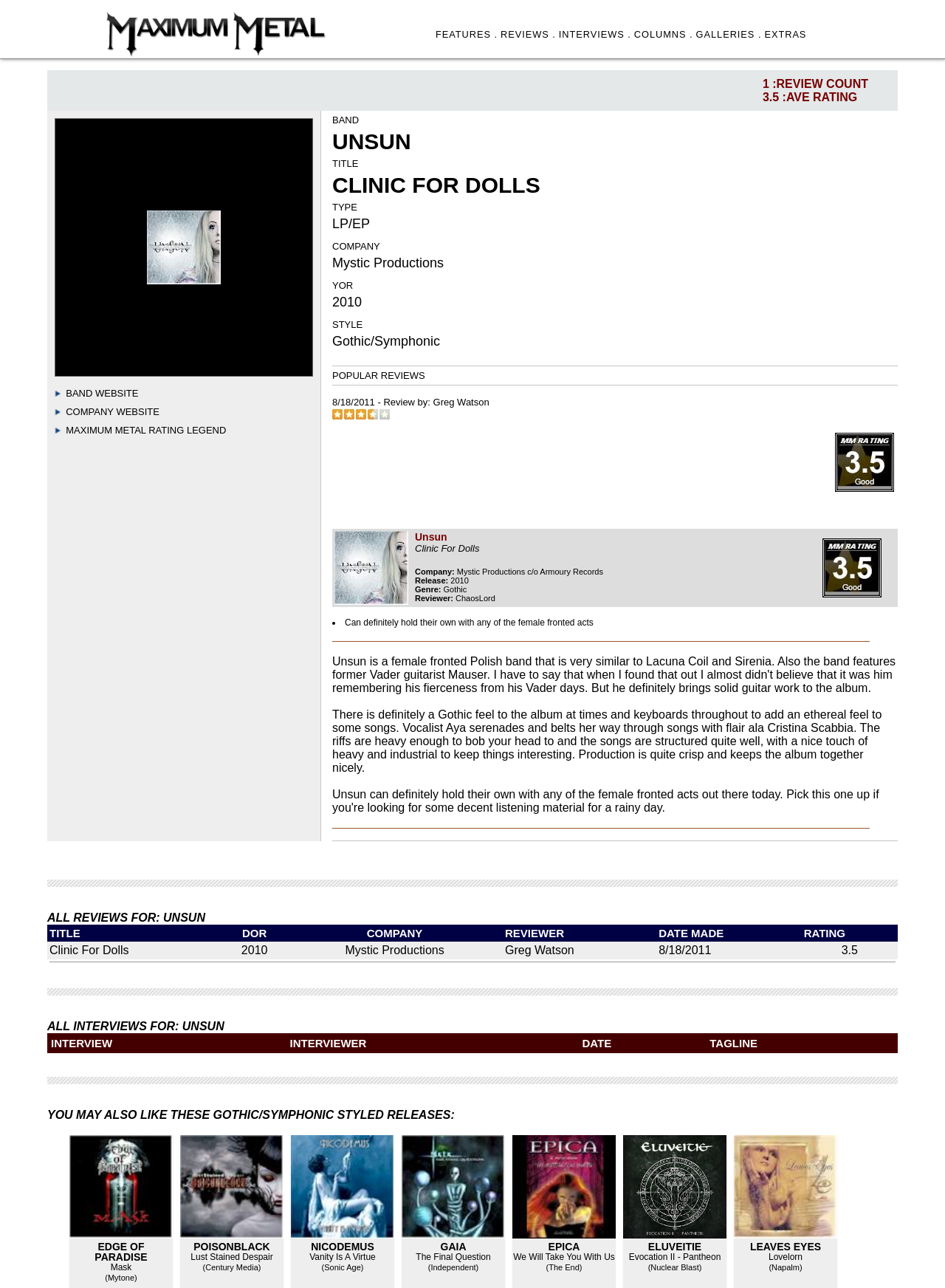What is the company that released the album 'Clinic For Dolls'?
Please ensure your answer to the question is detailed and covers all necessary aspects.

The company can be found in the table under 'ALL REVIEWS FOR: UNSUN' section, where the album 'Clinic For Dolls' is listed with the company 'Mystic Productions'.